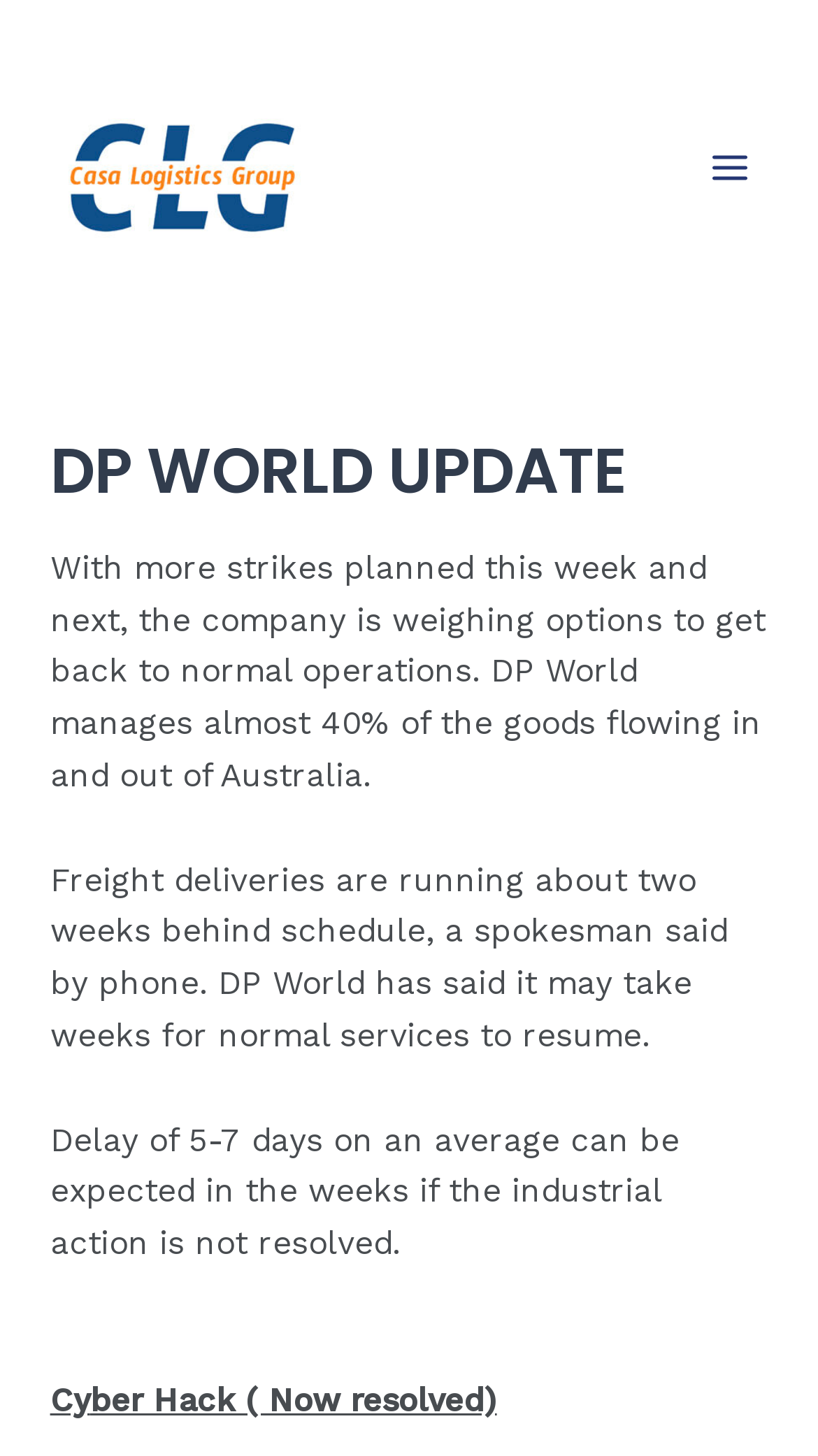Given the description Main Menu, predict the bounding box coordinates of the UI element. Ensure the coordinates are in the format (top-left x, top-left y, bottom-right x, bottom-right y) and all values are between 0 and 1.

[0.838, 0.085, 0.949, 0.147]